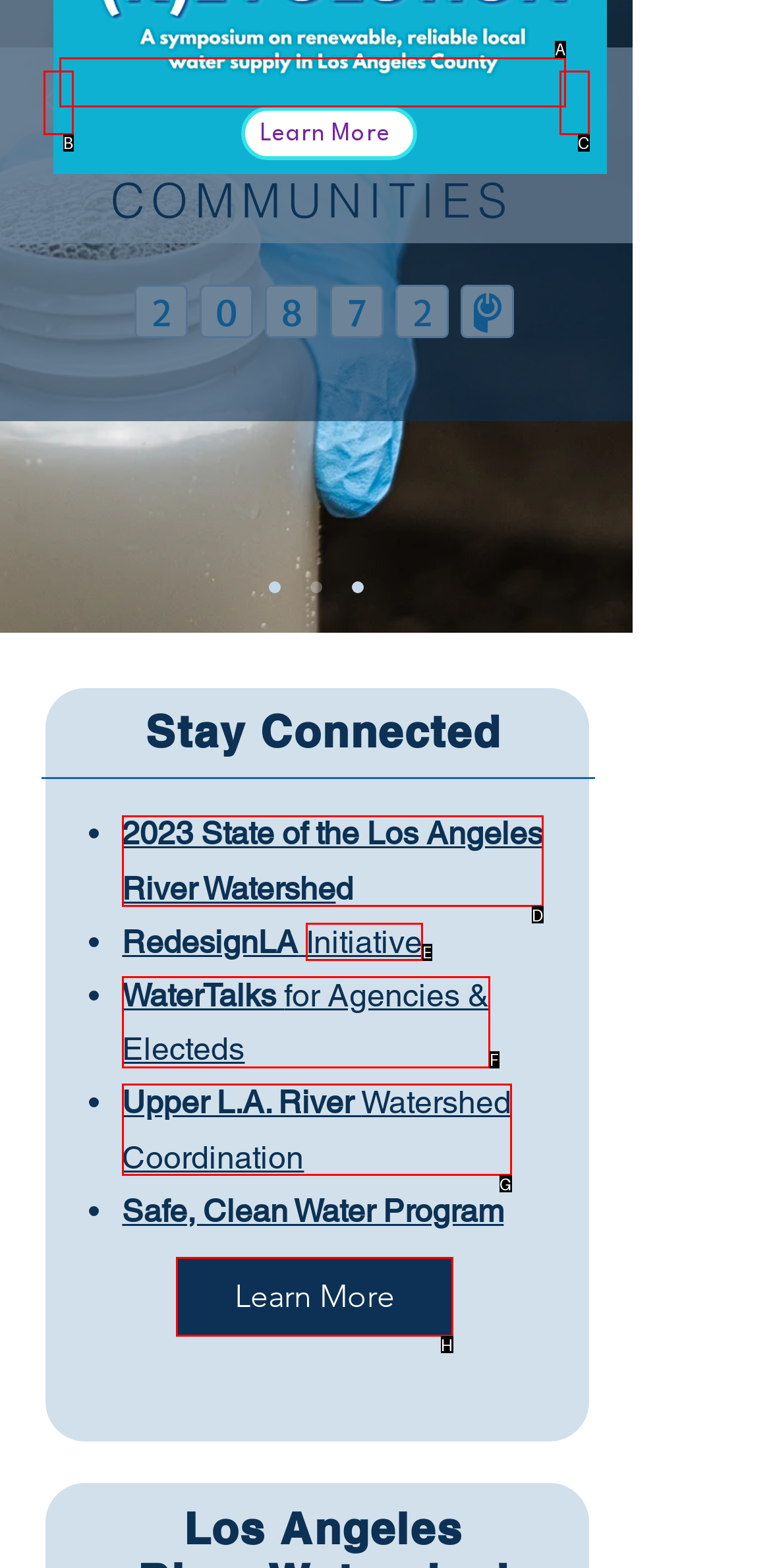Choose the option that best matches the element: Upper L.A. River Watershed Coordination
Respond with the letter of the correct option.

G